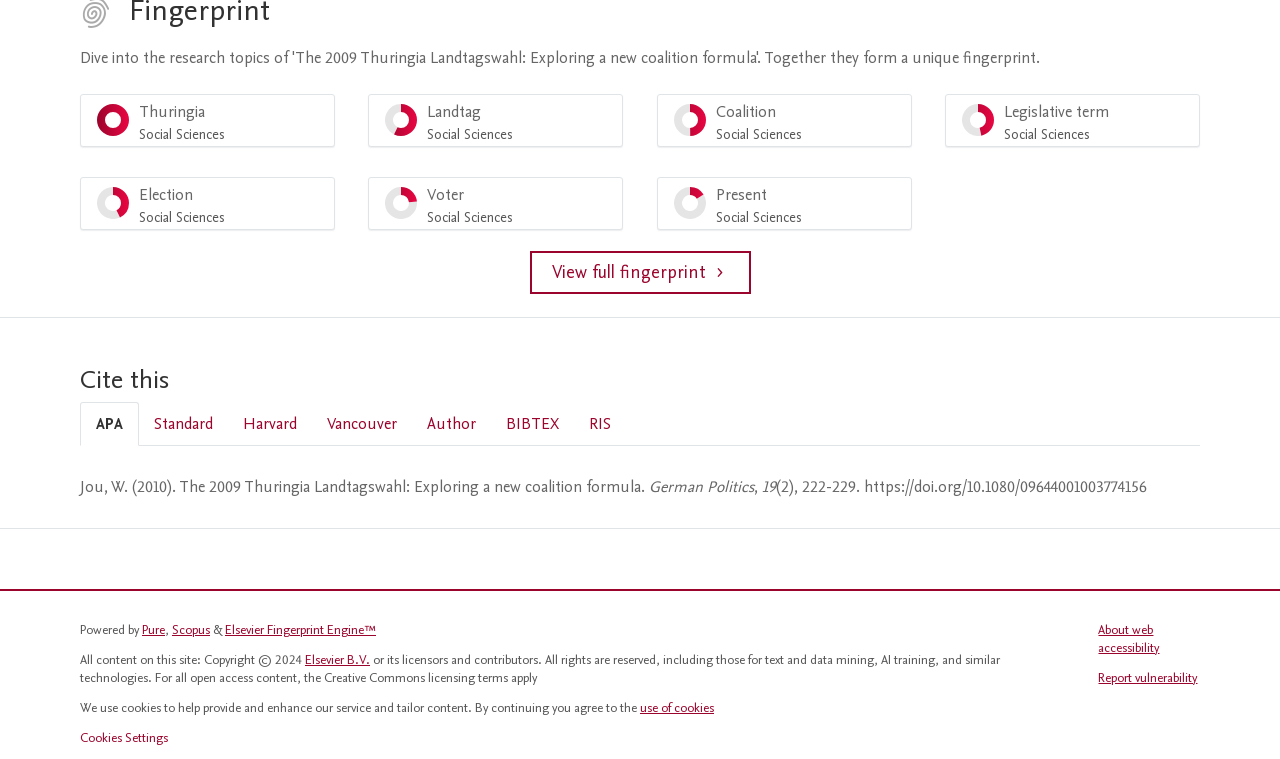What is the name of the journal where the research was published?
Based on the image, answer the question with a single word or brief phrase.

German Politics